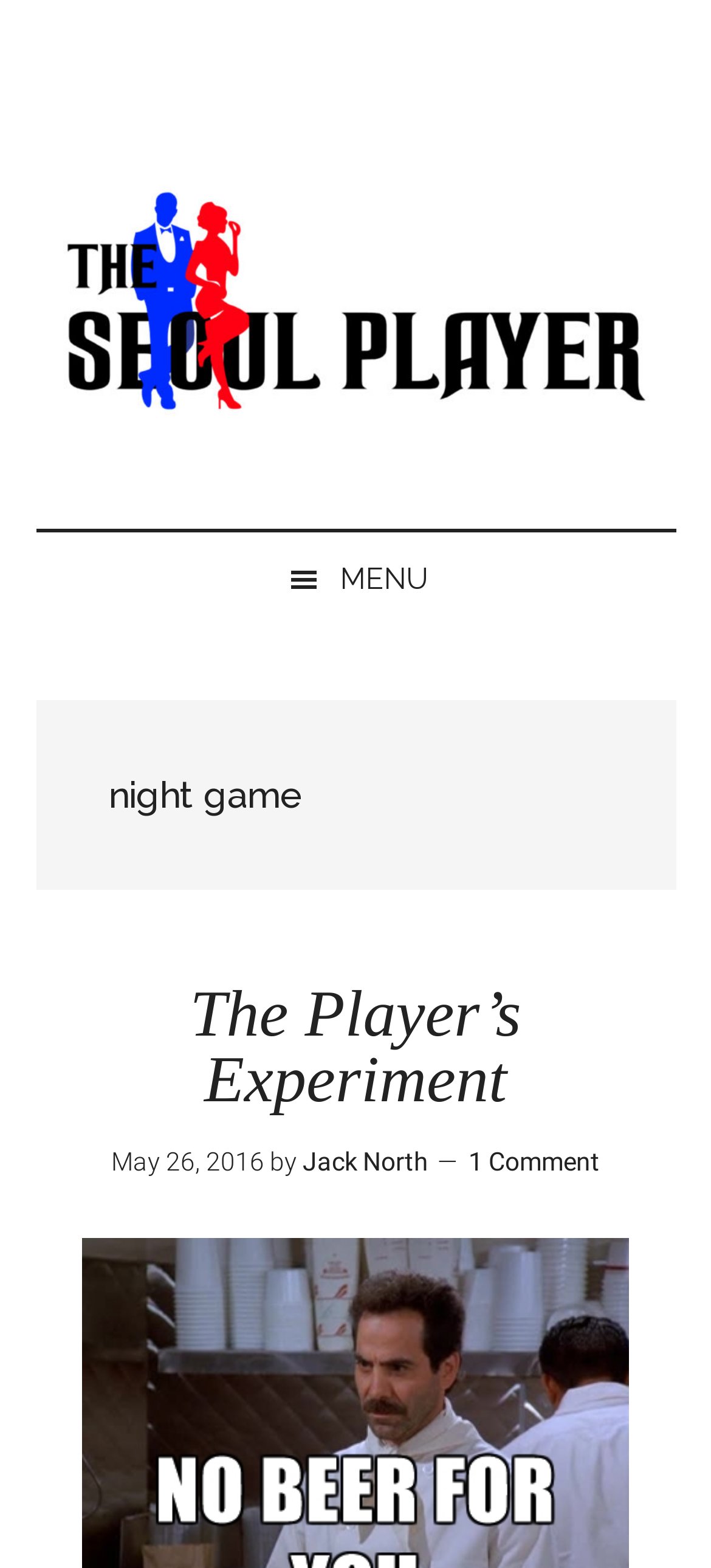What is the name of the player?
Refer to the image and offer an in-depth and detailed answer to the question.

Based on the link element with the text 'The Seoul Player' at coordinates [0.05, 0.047, 0.95, 0.337], it can be inferred that the name of the player is 'The Seoul Player'.